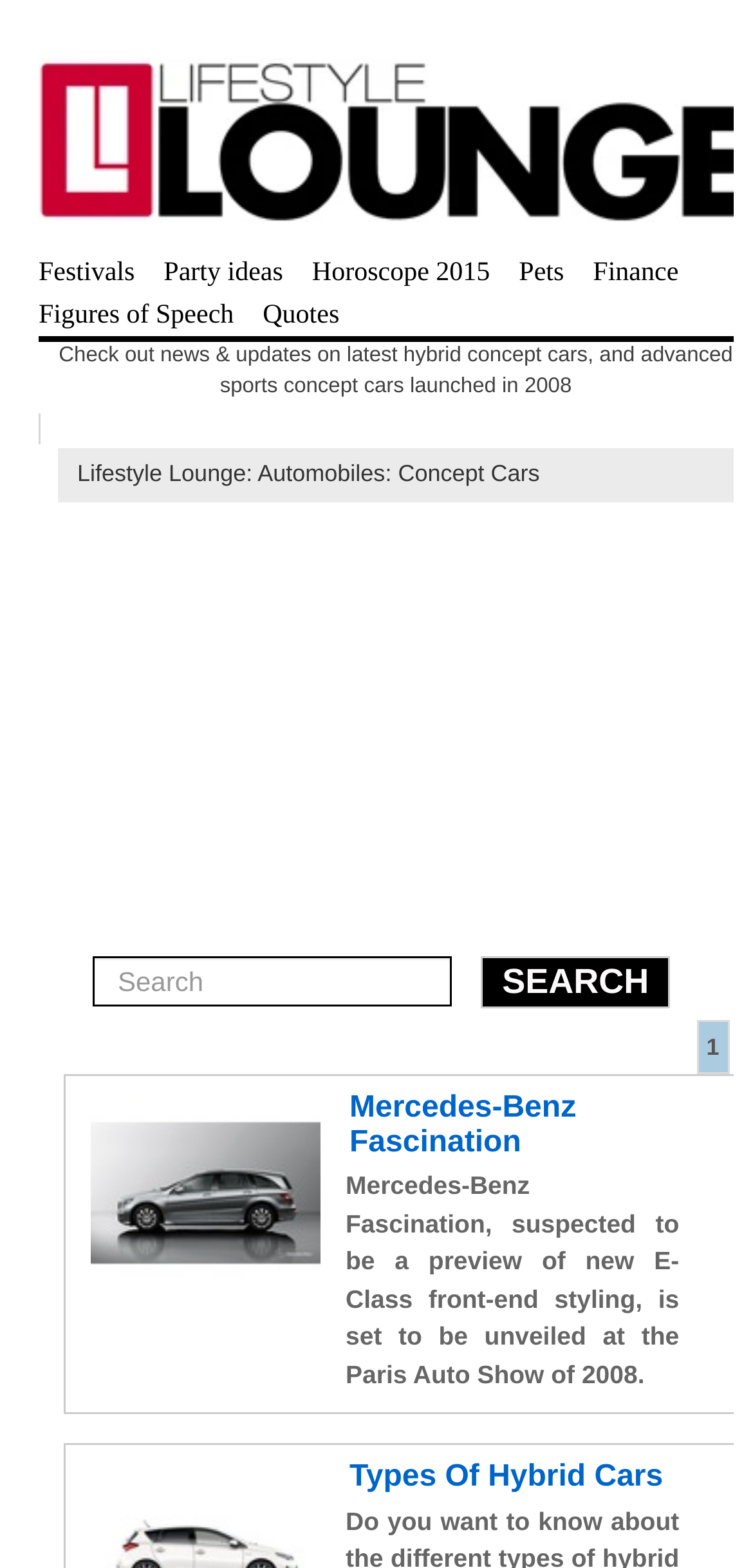Provide the bounding box coordinates for the area that should be clicked to complete the instruction: "click lifestyle lounge".

[0.051, 0.078, 1.0, 0.098]